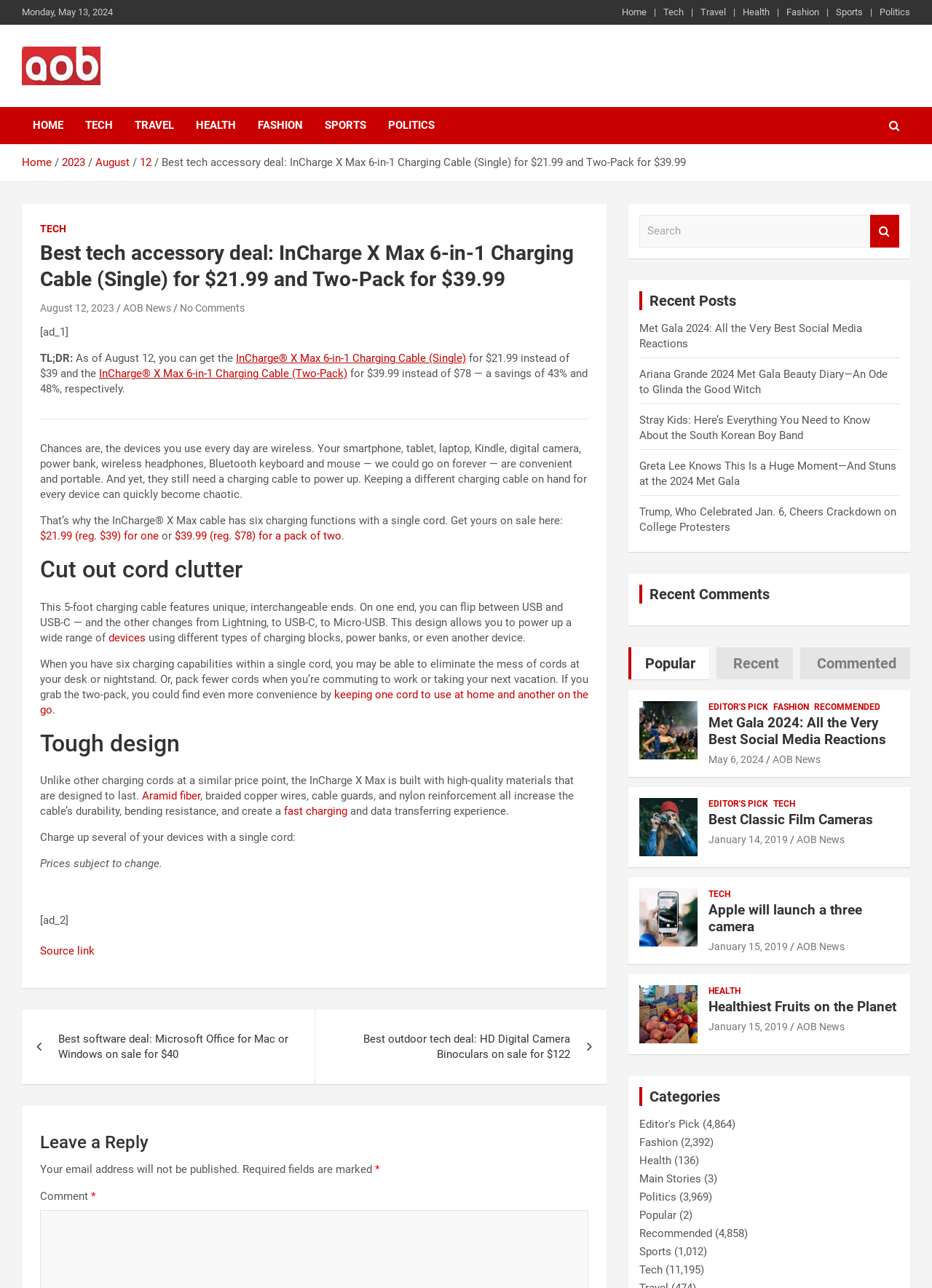Produce an extensive caption that describes everything on the webpage.

This webpage is an article from AOB News, with the title "Best tech accessory deal: InCharge X Max 6-in-1 Charging Cable (Single) for $21.99 and Two-Pack for $39.99". At the top of the page, there is a navigation bar with links to different sections of the website, including "Home", "Tech", "Travel", "Health", "Fashion", "Sports", and "Politics". Below this, there is a heading with the title of the article, accompanied by a link to "AOB News" and a breadcrumb navigation showing the path "Home > 2023 > August > 12".

The main content of the article is divided into several sections. The first section describes the InCharge X Max 6-in-1 Charging Cable, highlighting its features and benefits. There is a horizontal separator line below this section, followed by a section that explains the convenience of having a single cord with multiple charging functions. The next section describes the design and durability of the cable, mentioning its high-quality materials and fast charging capabilities.

The article also includes several links to purchase the product, with prices listed as $21.99 for a single cord and $39.99 for a two-pack. There are also several other articles and links listed at the bottom of the page, including a "Post navigation" section with links to related articles, a "Leave a Reply" section for comments, and a "Recent Posts" section with links to other recent articles.

On the right side of the page, there is a search bar with a search button, as well as a list of recent posts with links to other articles. At the very top of the page, there is a date displayed as "Monday, May 13, 2024".